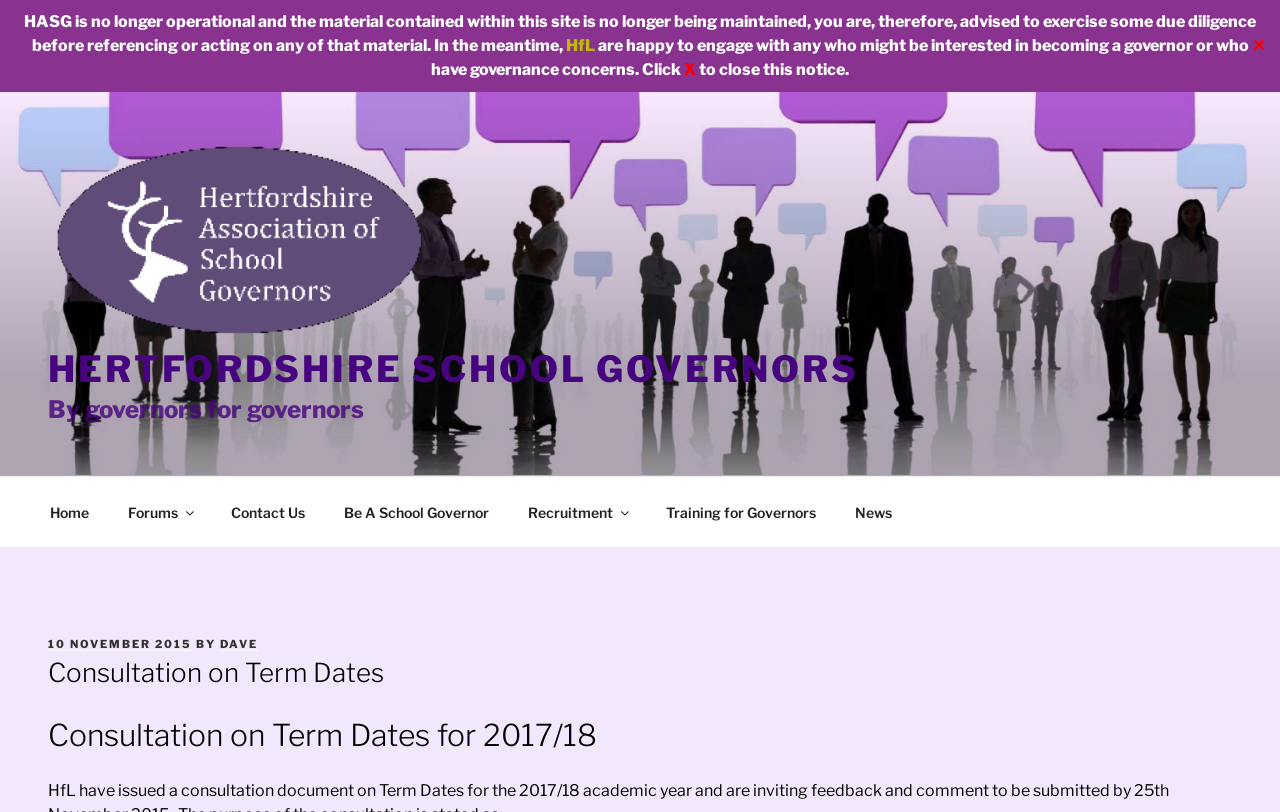Please locate and generate the primary heading on this webpage.

Consultation on Term Dates